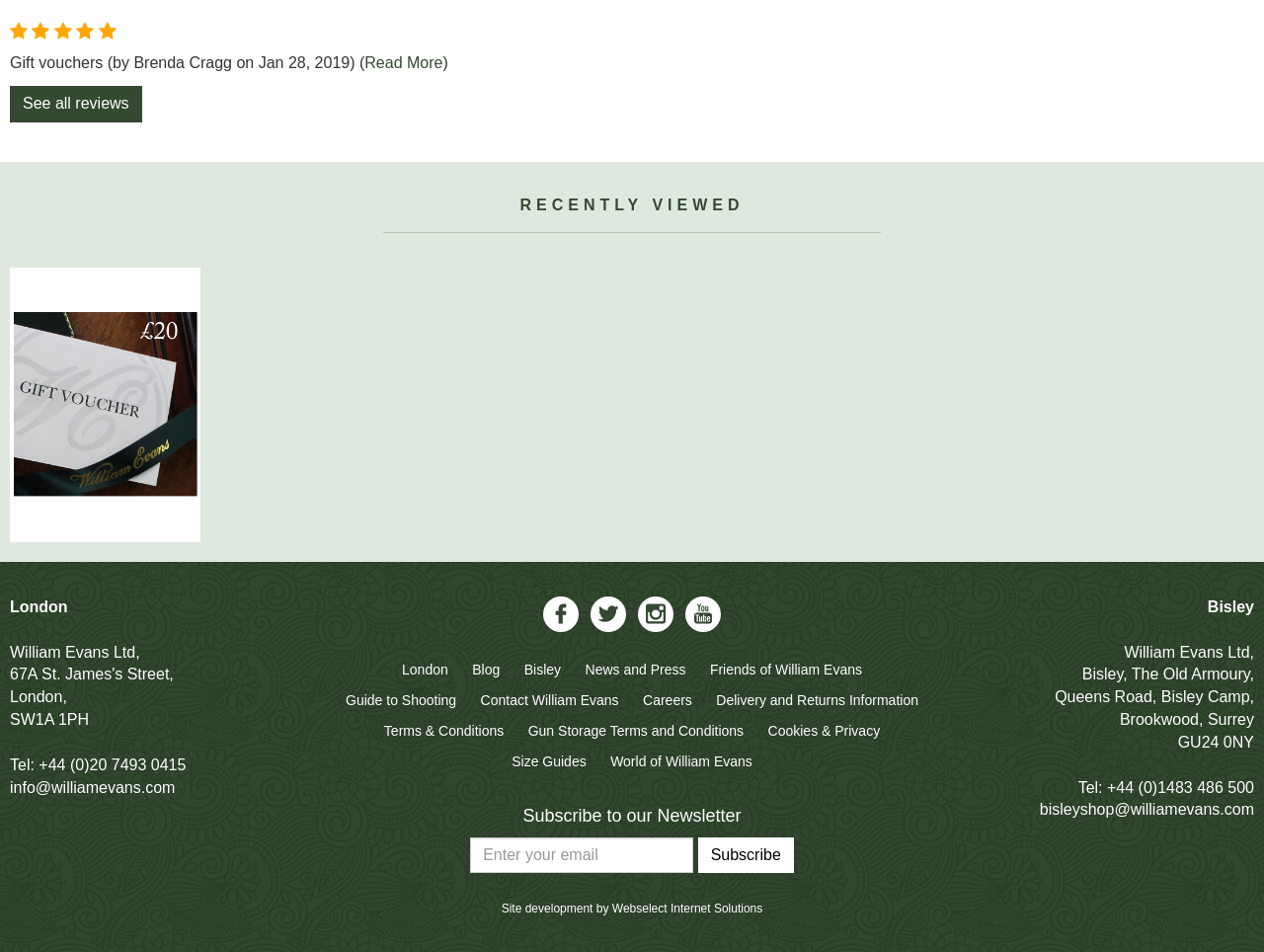Please locate the clickable area by providing the bounding box coordinates to follow this instruction: "Read about Professionals".

None